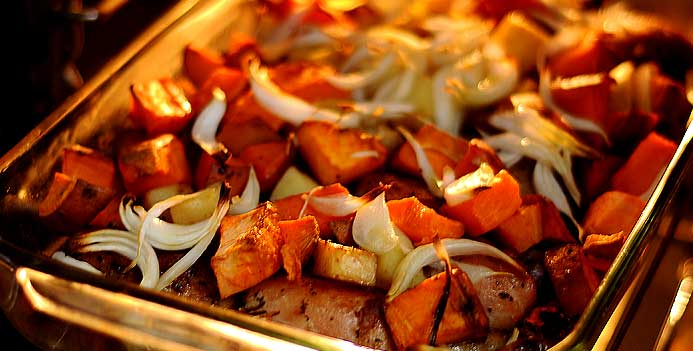Give a thorough explanation of the elements present in the image.

The image showcases a vibrant tray of roasted vegetables and meat, beautifully arranged and ready to serve. Golden-brown chunks of sweet potatoes and red onions are interspersed with other hearty ingredients, all coated in a delicious caramelized glaze, suggesting they have been roasted to perfection. The warm colors and glistening textures create an inviting presentation, evoking a sense of comfort and satisfaction. This dish perfectly exemplifies the art of seasoning, particularly highlighting the importance of adding salt towards the end of the cooking process to enhance the flavors of the concentrated ingredients. Ideal for gathering around the table, this meal is sure to delight the senses and provide a hearty dining experience.